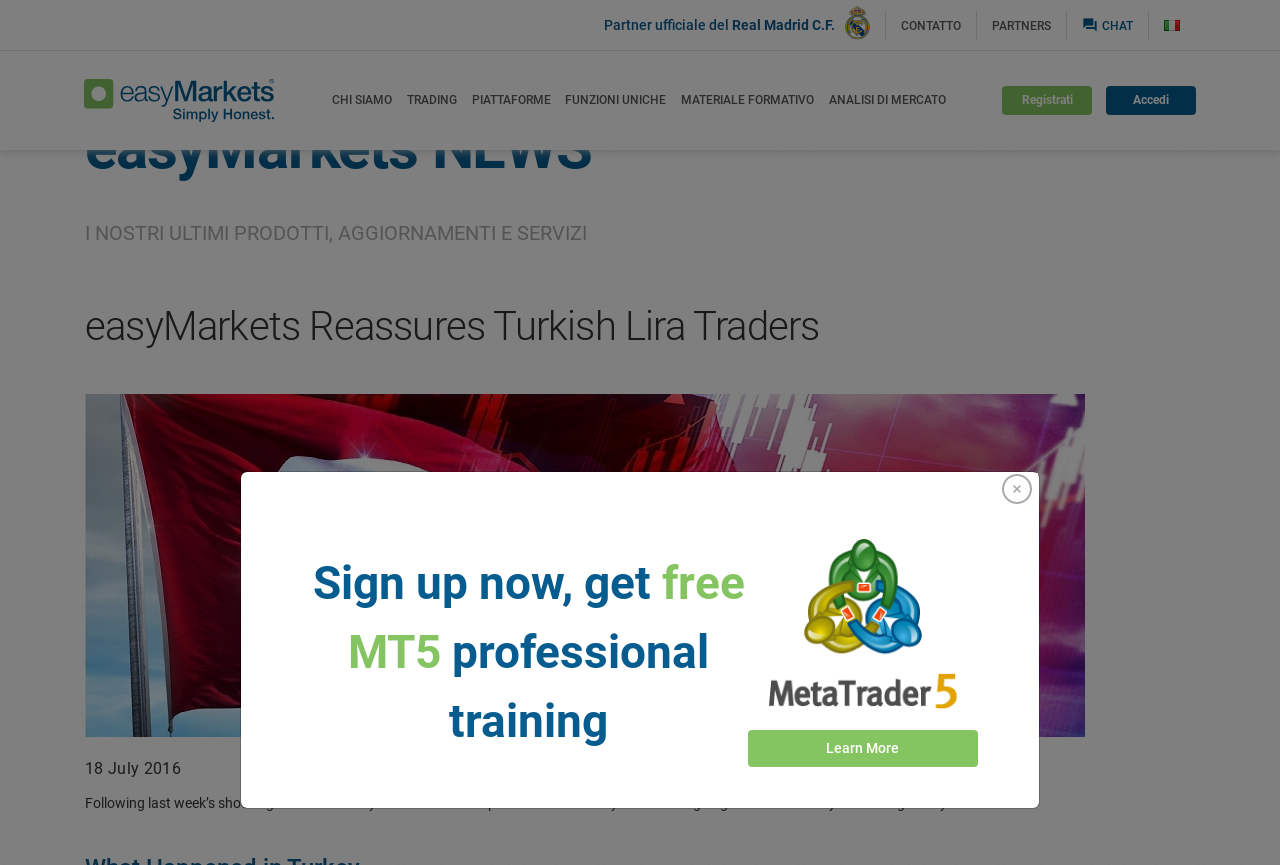Please specify the bounding box coordinates in the format (top-left x, top-left y, bottom-right x, bottom-right y), with values ranging from 0 to 1. Identify the bounding box for the UI component described as follows: Piattaforme

[0.369, 0.097, 0.435, 0.134]